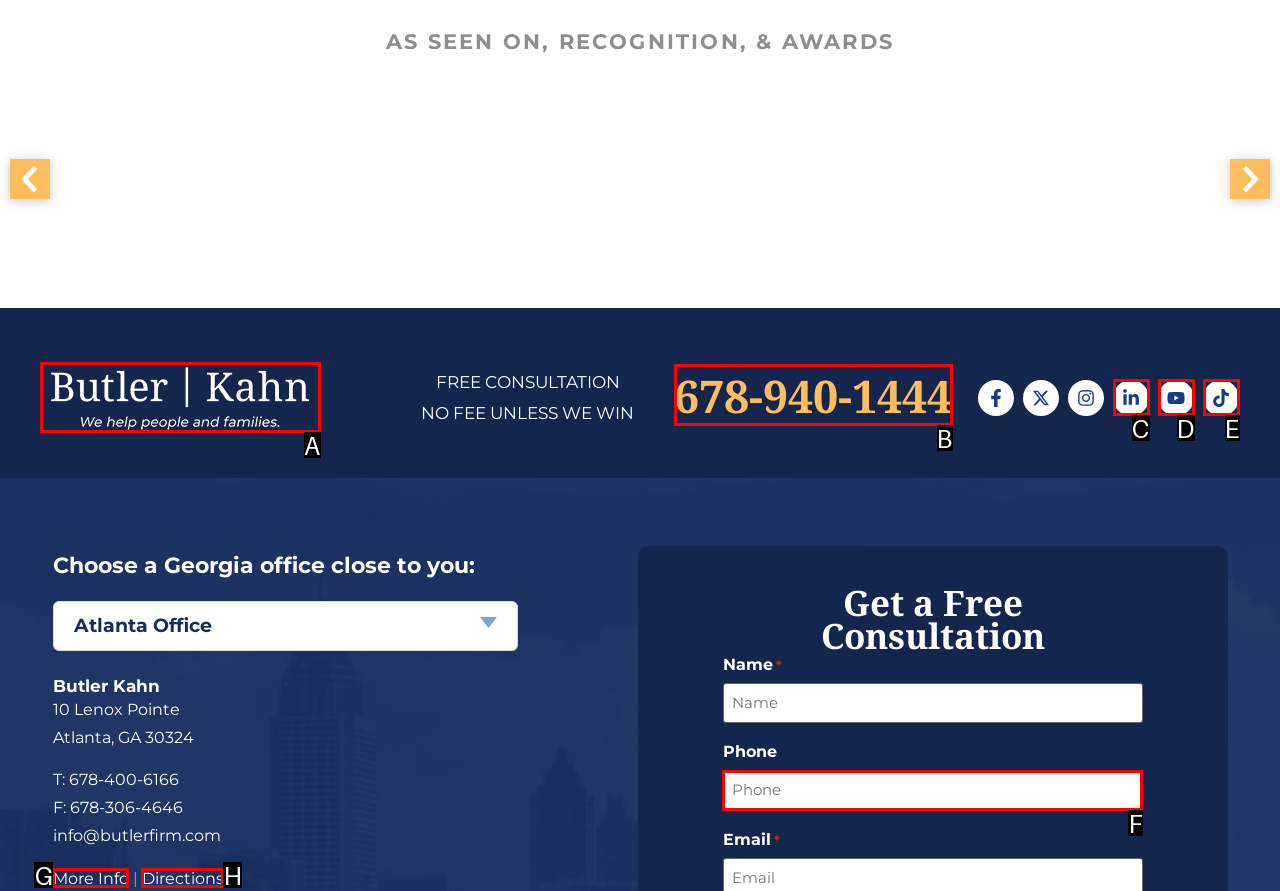Find the option that best fits the description: name="input_3" placeholder="Phone". Answer with the letter of the option.

F